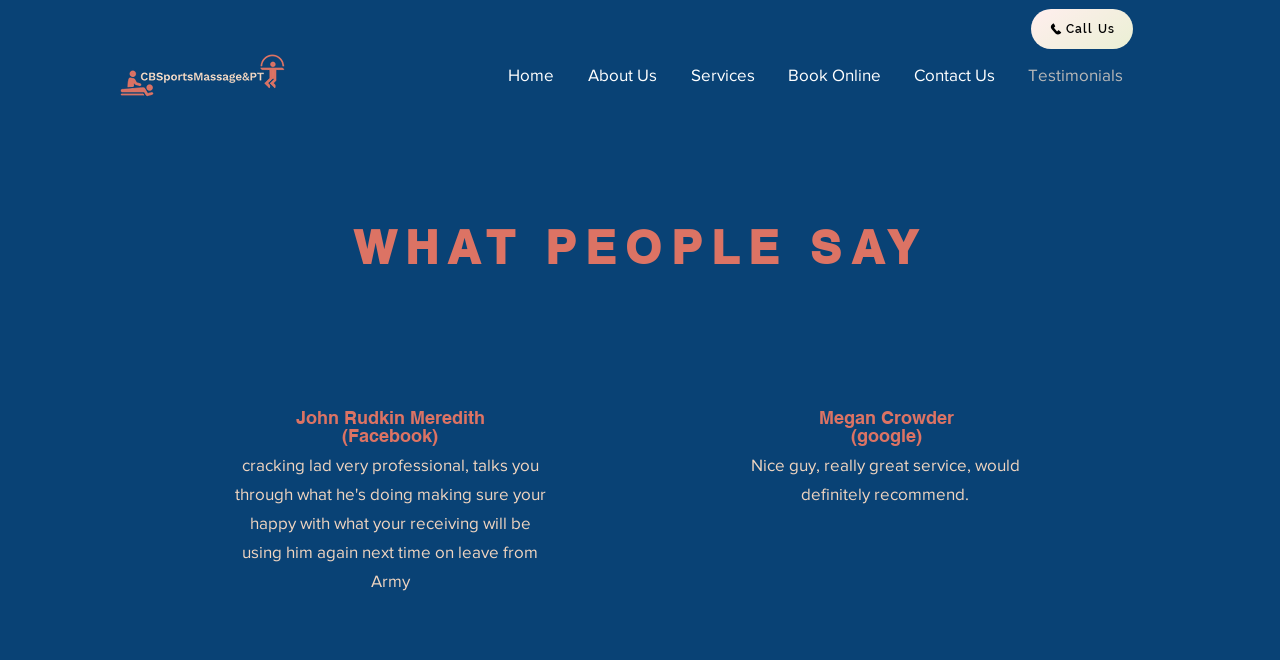Extract the bounding box of the UI element described as: "Home".

[0.382, 0.083, 0.445, 0.142]